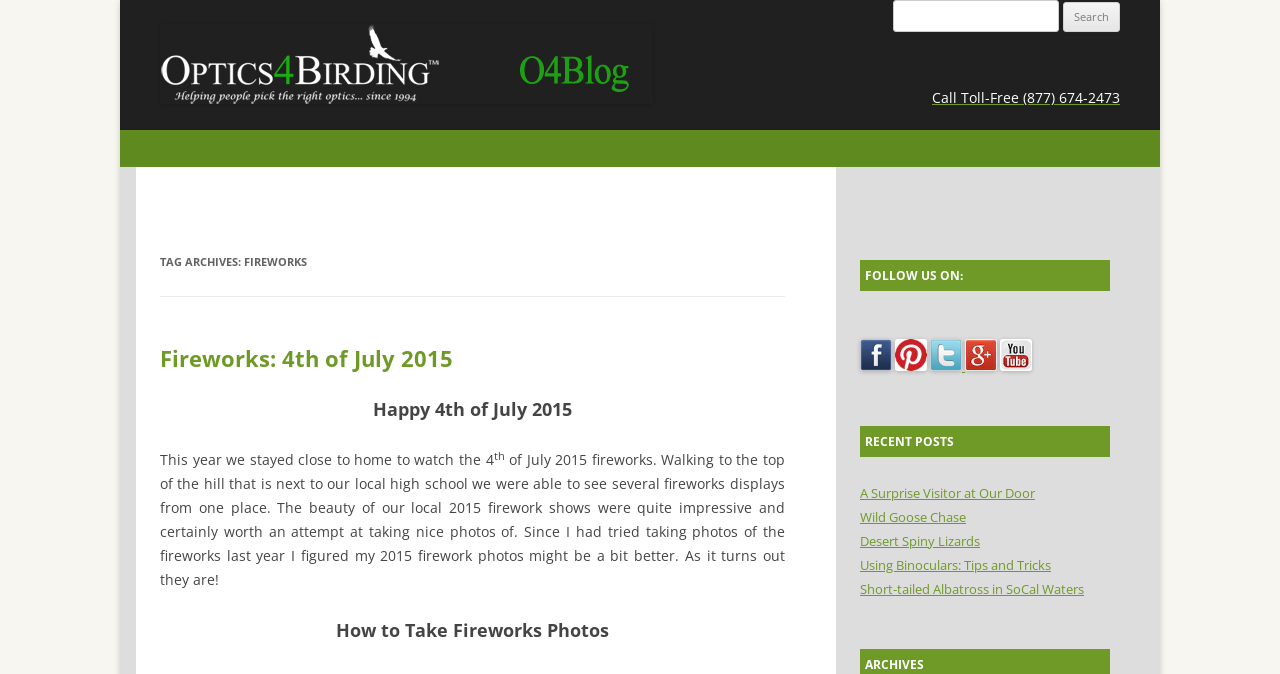Identify the coordinates of the bounding box for the element described below: "parent_node: Search for: value="Search"". Return the coordinates as four float numbers between 0 and 1: [left, top, right, bottom].

[0.83, 0.003, 0.875, 0.047]